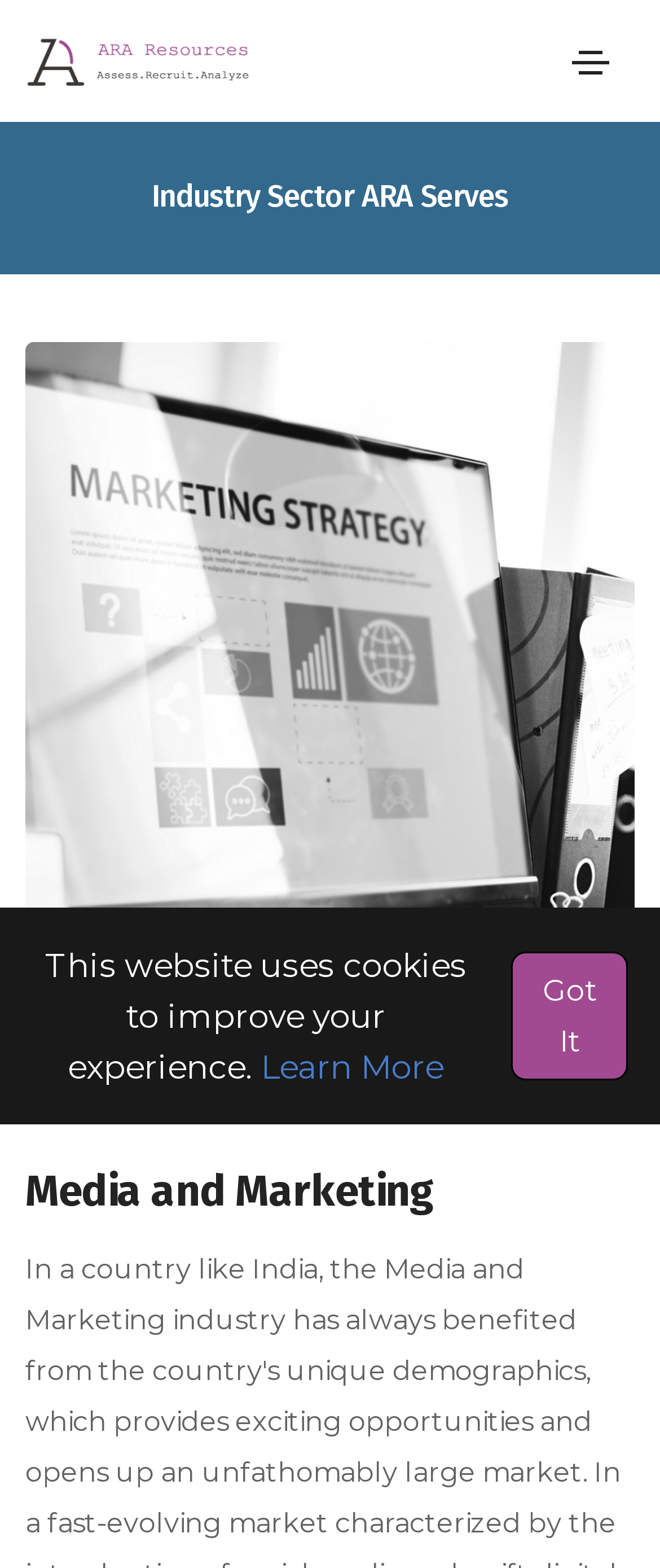What is the main title displayed on this webpage?

Industry Sector ARA Serves